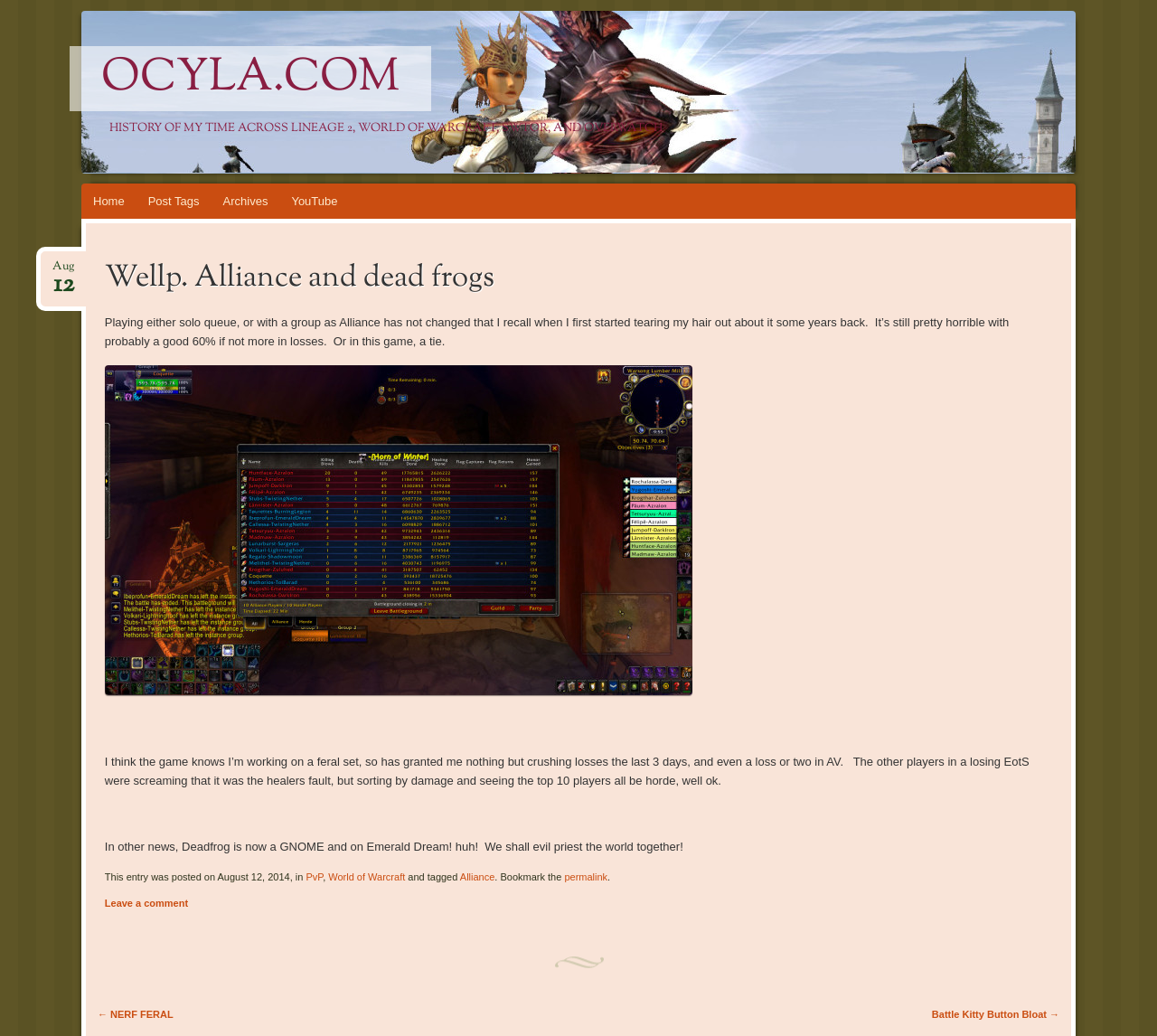What is the name of the character mentioned in the article?
From the screenshot, provide a brief answer in one word or phrase.

Deadfrog